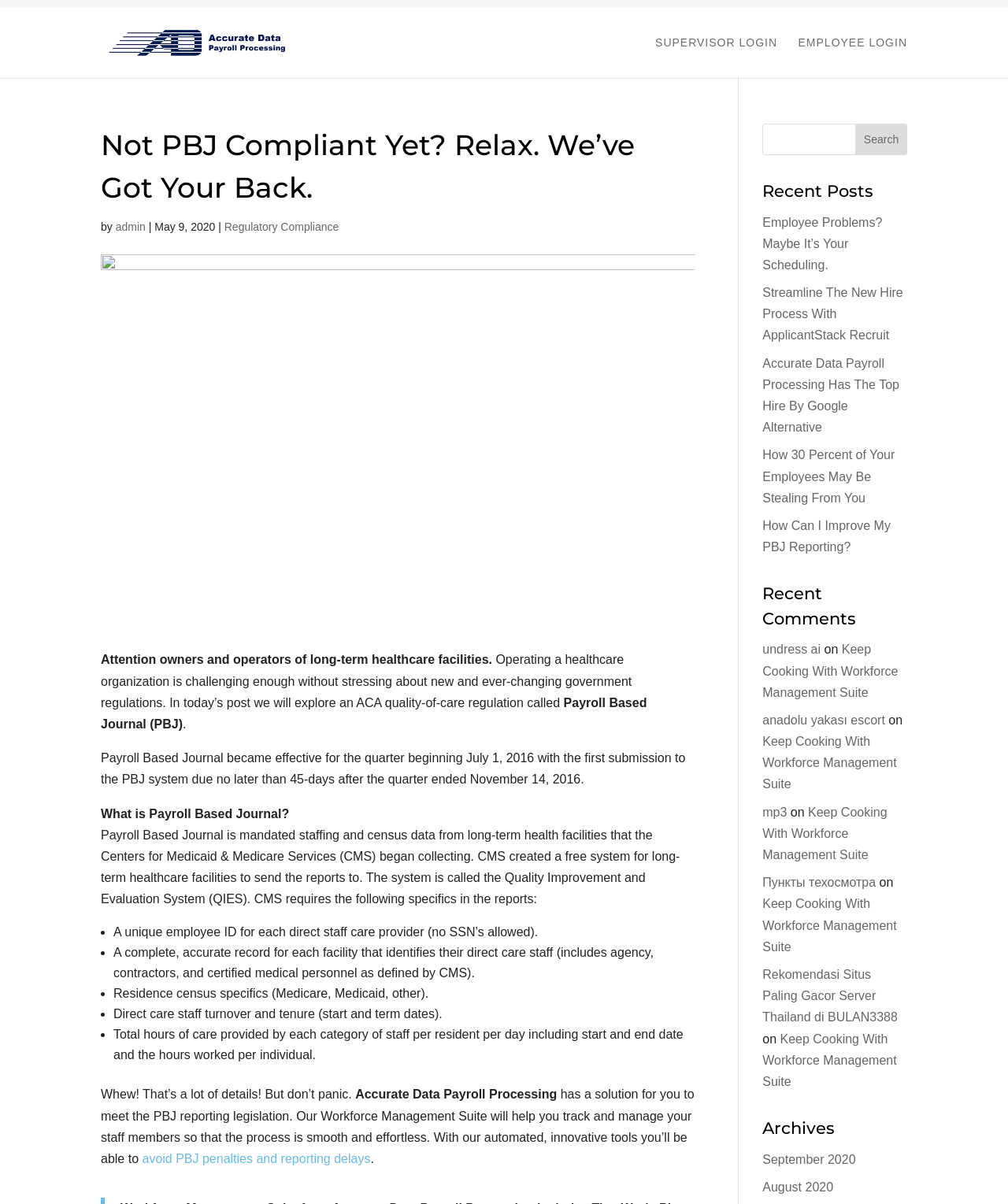Please identify the bounding box coordinates of the element on the webpage that should be clicked to follow this instruction: "read about Payroll Based Journal". The bounding box coordinates should be given as four float numbers between 0 and 1, formatted as [left, top, right, bottom].

[0.1, 0.578, 0.642, 0.607]